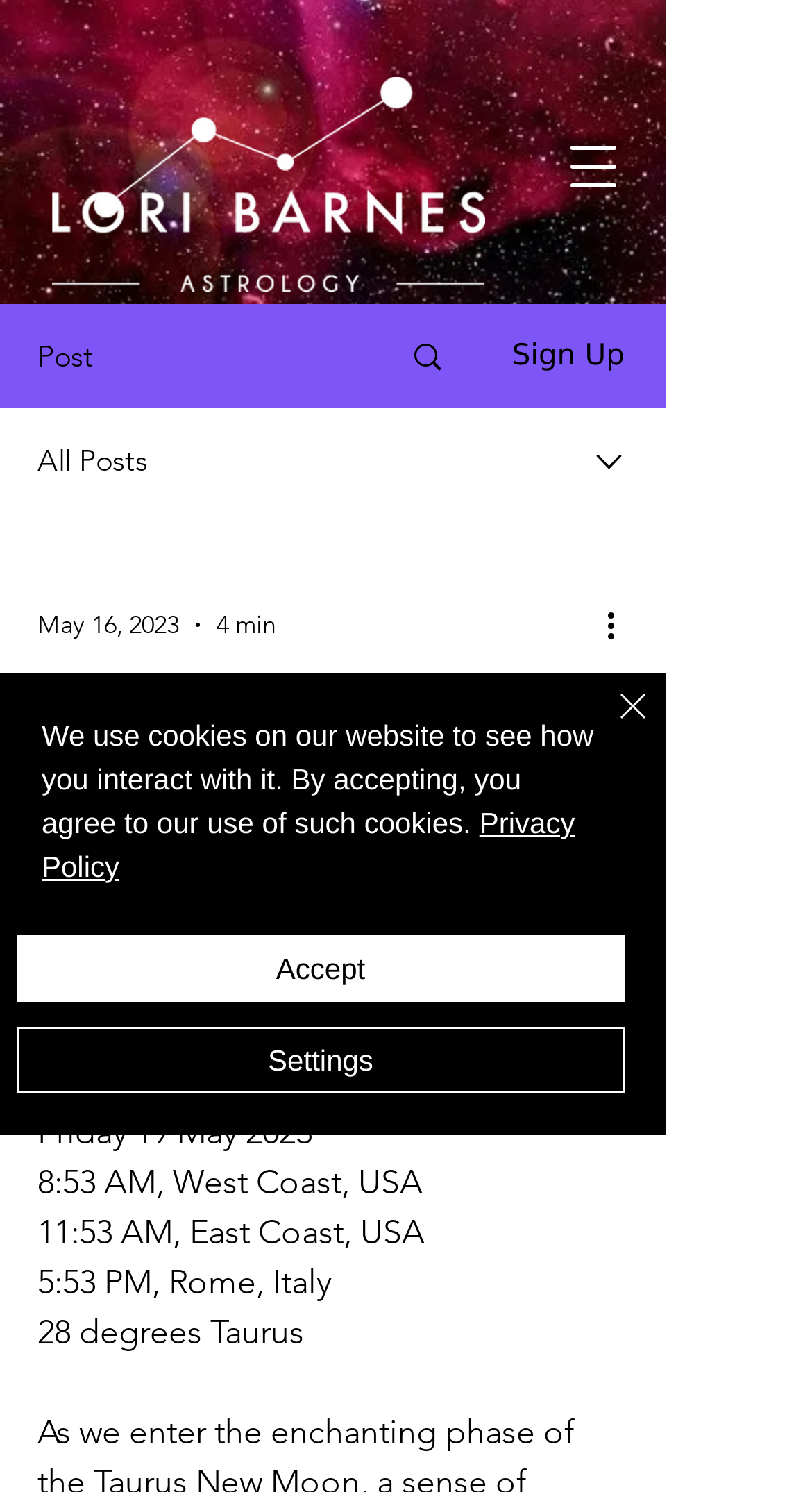Describe all the key features and sections of the webpage thoroughly.

This webpage appears to be a blog post or article about the Taurus New Moon, with a focus on astrology and personal growth. At the top of the page, there is a navigation menu button on the right side, accompanied by a link to "Post" and a "Sign Up" button. Below this, there is a section with a heading "Taurus New Moon" and an image.

The main content of the page is divided into sections, with headings and paragraphs of text. The first section has a heading "Taurus New Moon Insights: Embracing Growth and Grounded Energy" and provides information about the Taurus New Moon, including the date and time it will occur in different time zones. There are also several paragraphs of text that discuss the significance of the Taurus New Moon and its impact on personal growth.

On the right side of the page, there is a section with a combobox that allows users to select a date, and a button labeled "More actions" that provides additional options. Below this, there is a section with a heading "Updated" and a date, followed by a section with a heading "Taurus New Moon" and several paragraphs of text.

At the bottom of the page, there is a section with a button labeled "Quick actions" and an alert message about the use of cookies on the website. The alert message includes a link to the "Privacy Policy" and buttons to "Accept" or "Settings". There is also a "Close" button to dismiss the alert message.

Throughout the page, there are several images, including a profile picture of Lori Barnes and various icons and graphics. The overall layout of the page is clean and easy to navigate, with clear headings and concise text.